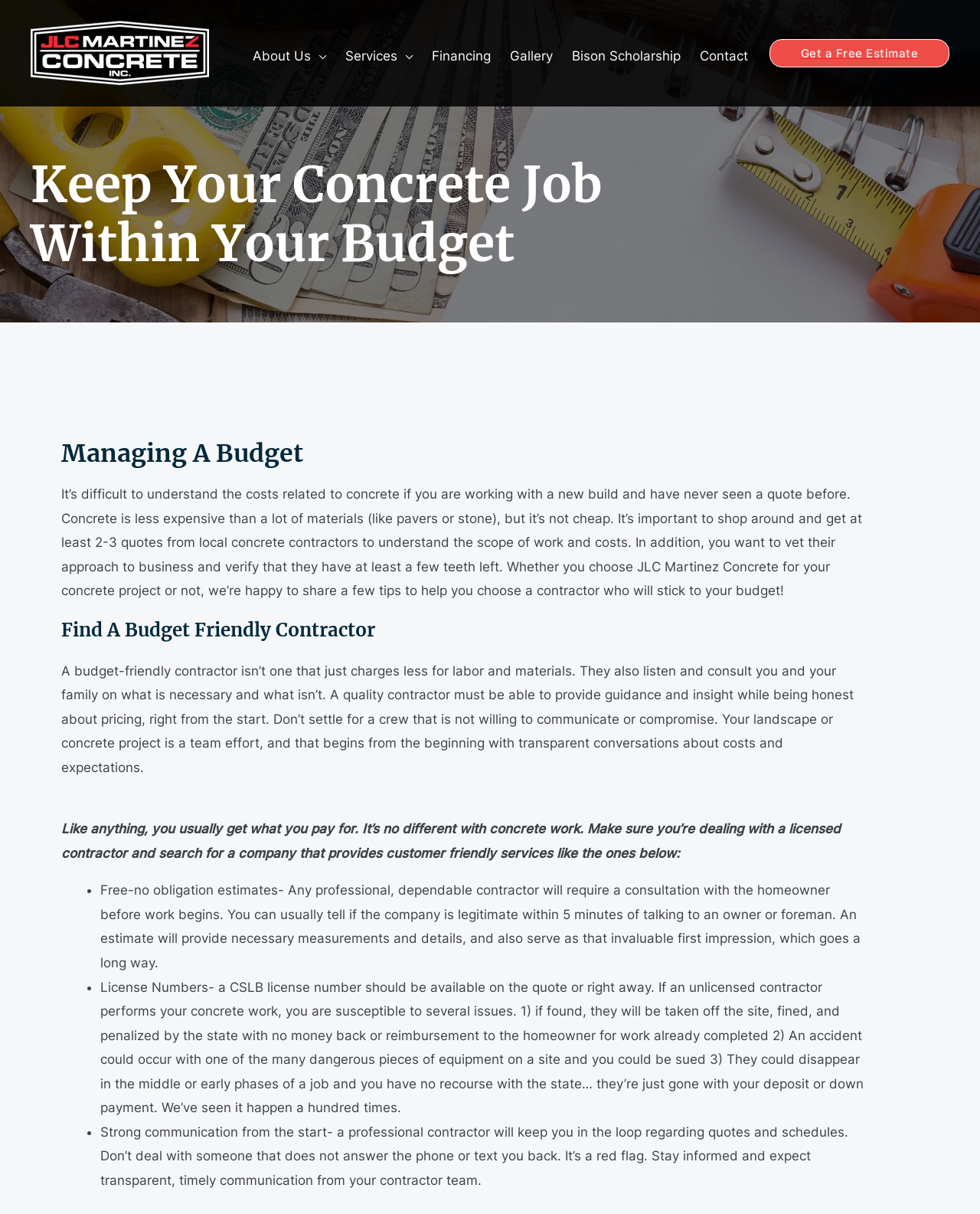Please identify the bounding box coordinates of the clickable area that will fulfill the following instruction: "Get a free estimate". The coordinates should be in the format of four float numbers between 0 and 1, i.e., [left, top, right, bottom].

[0.785, 0.032, 0.969, 0.056]